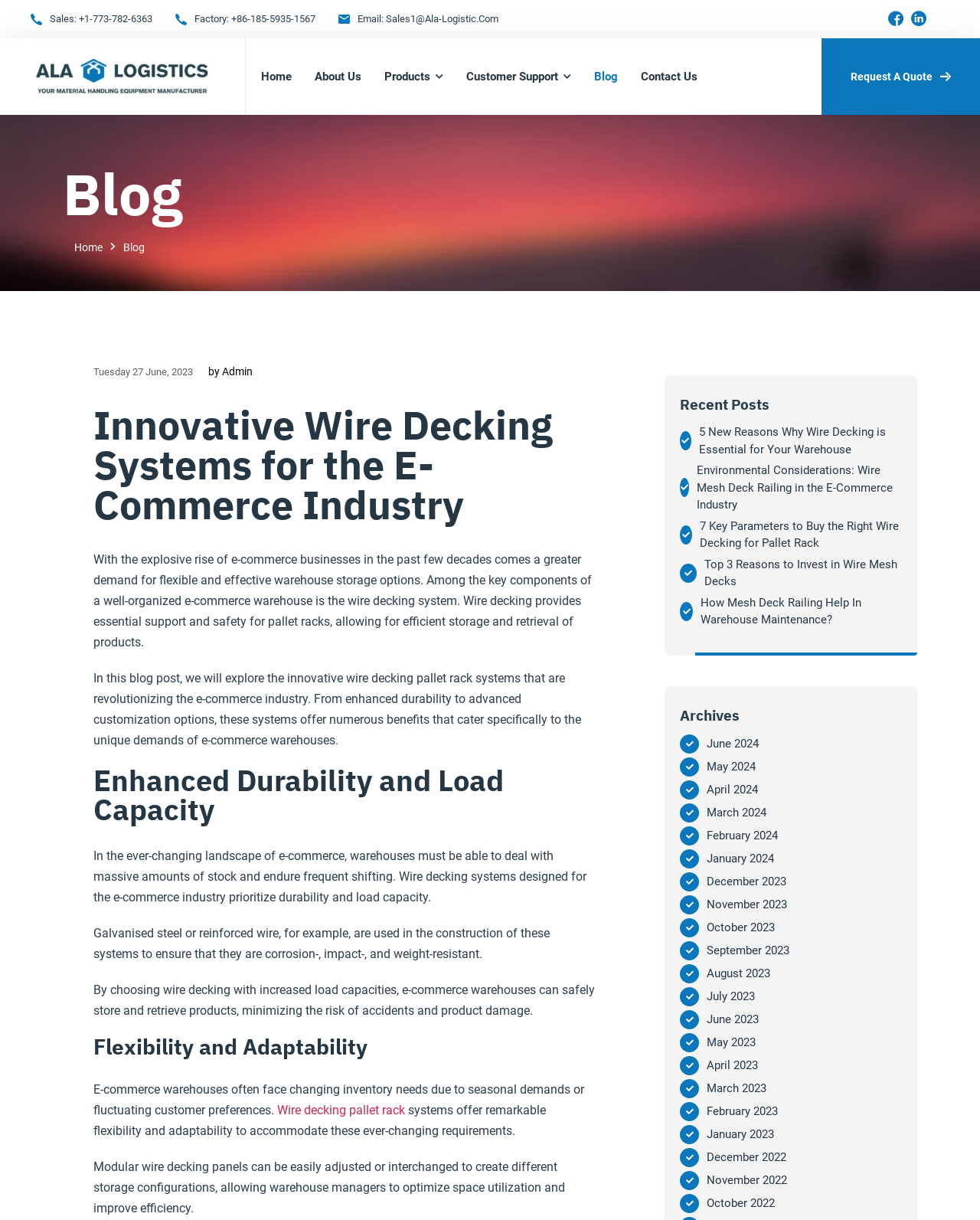Please determine the bounding box coordinates of the section I need to click to accomplish this instruction: "Visit the home page".

[0.266, 0.031, 0.298, 0.094]